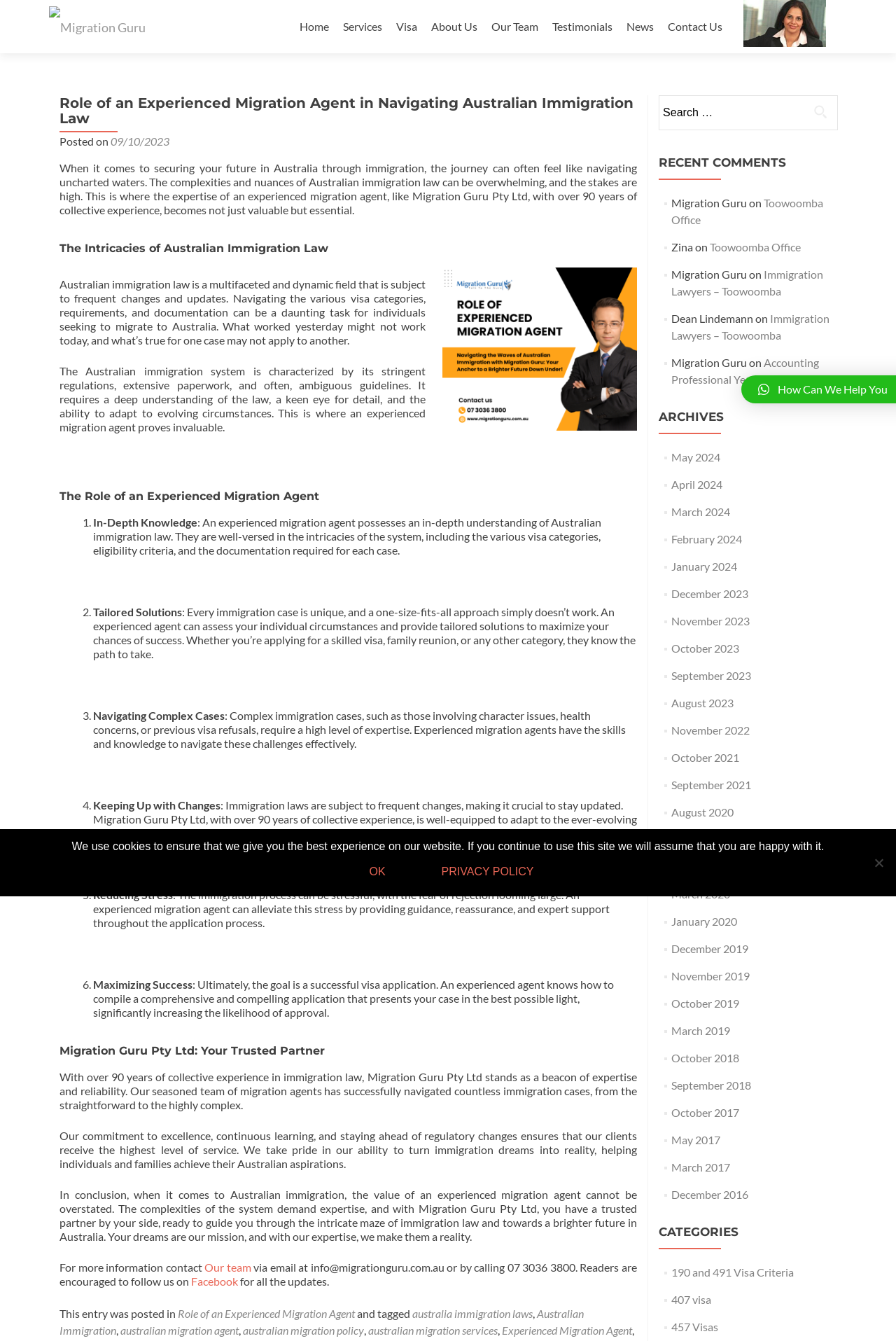Respond with a single word or phrase to the following question:
What is the role of an experienced migration agent?

To navigate Australian immigration law